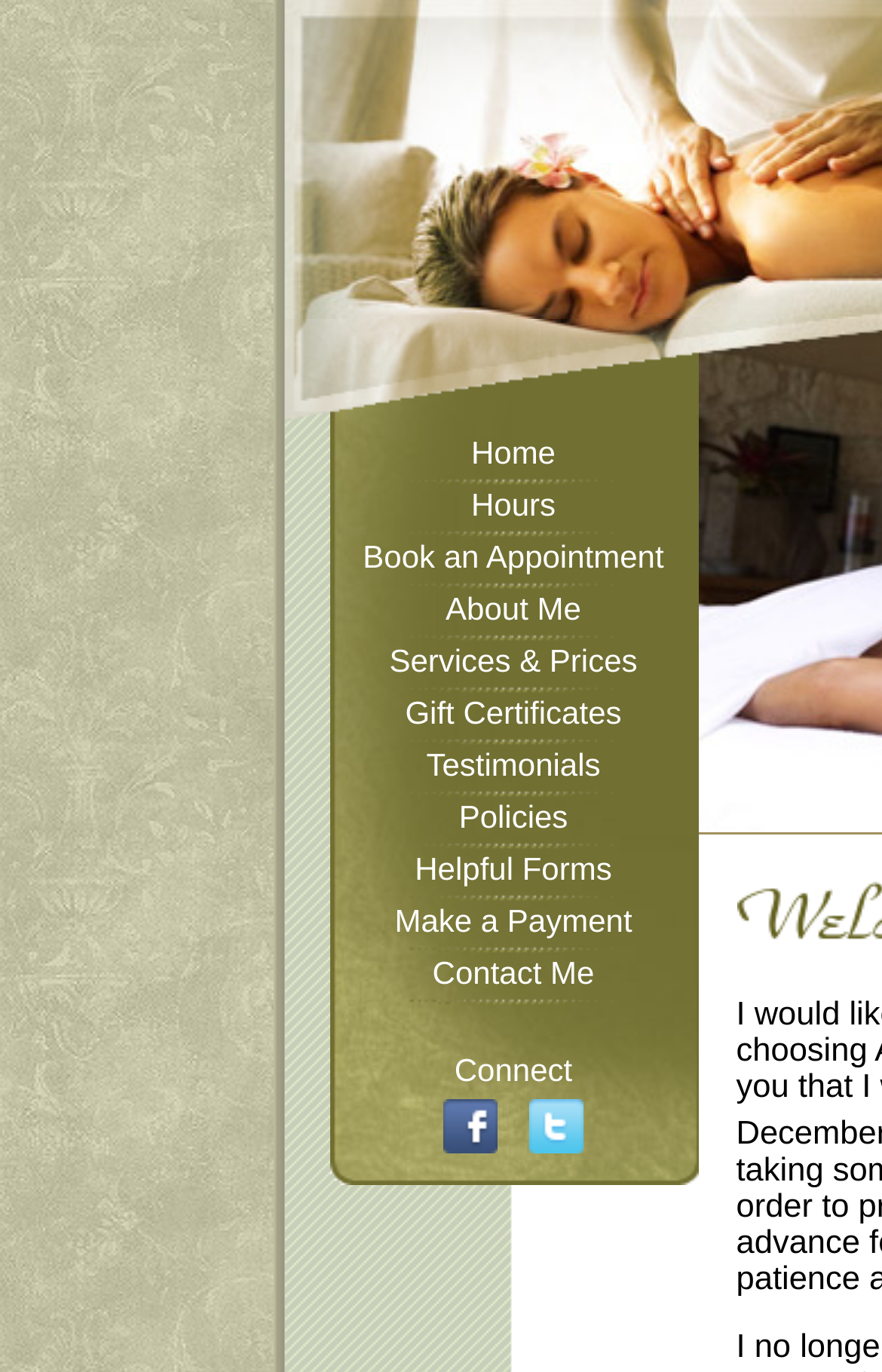Identify the bounding box coordinates of the part that should be clicked to carry out this instruction: "Visit Whitney Perkins' Facebook page".

[0.49, 0.819, 0.577, 0.846]